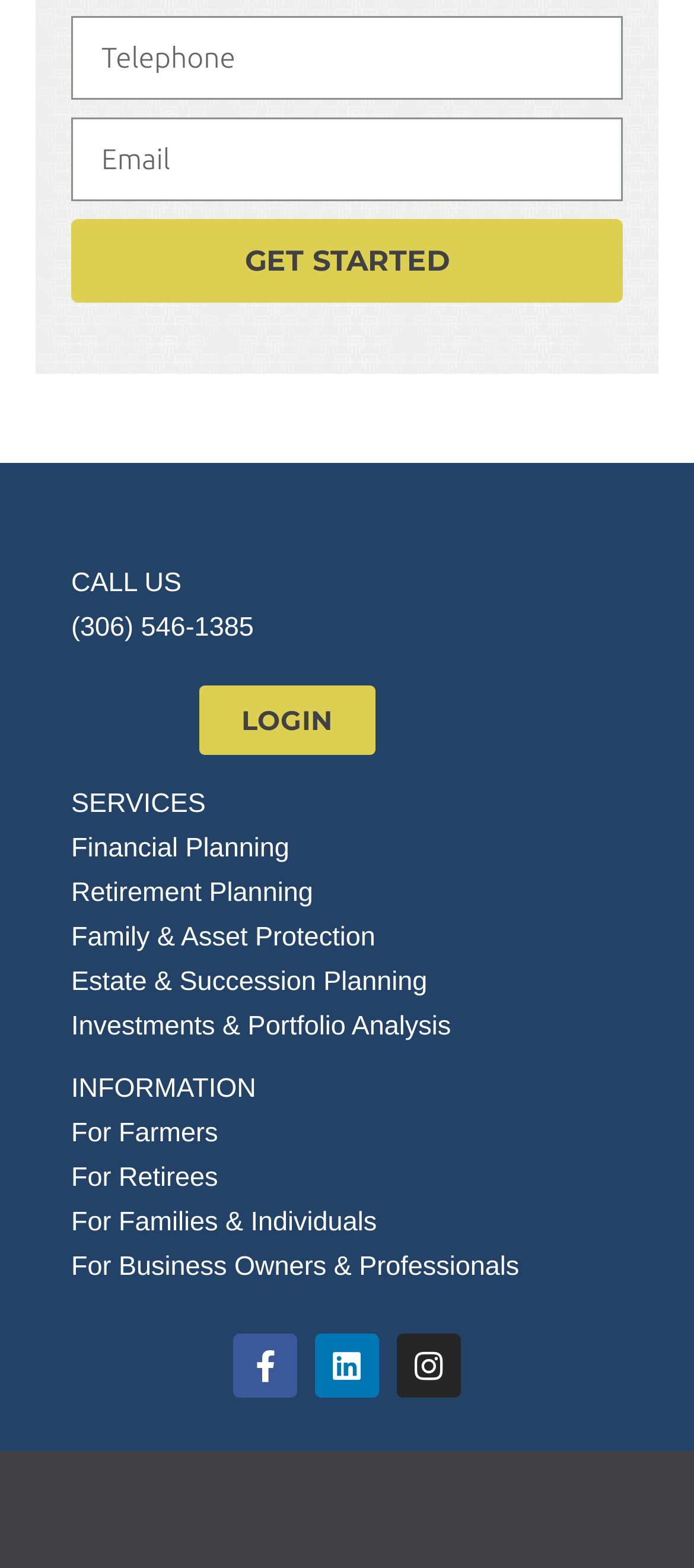Answer the following query with a single word or phrase:
How many social media links are there?

3